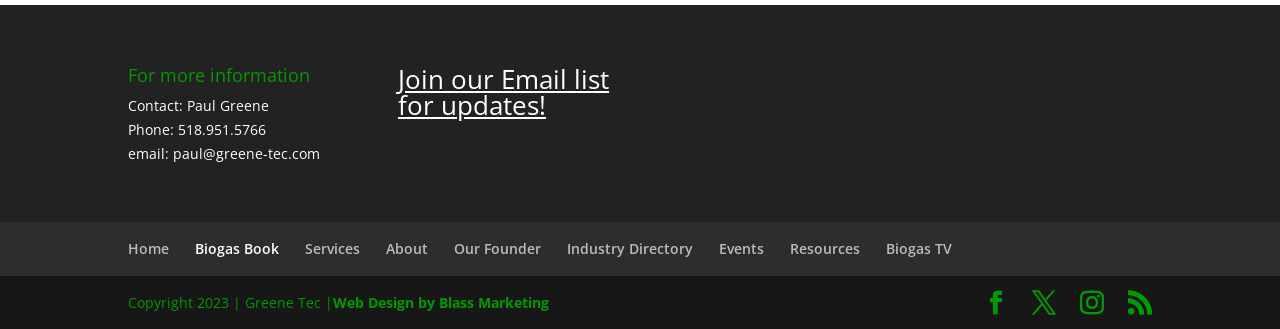What is the purpose of the 'Join our Email list for updates!' link?
Answer the question with a detailed explanation, including all necessary information.

I inferred the purpose of the link by reading the text 'Join our Email list for updates!' which is a heading and also a link, suggesting that clicking on it will allow users to join the email list for updates.